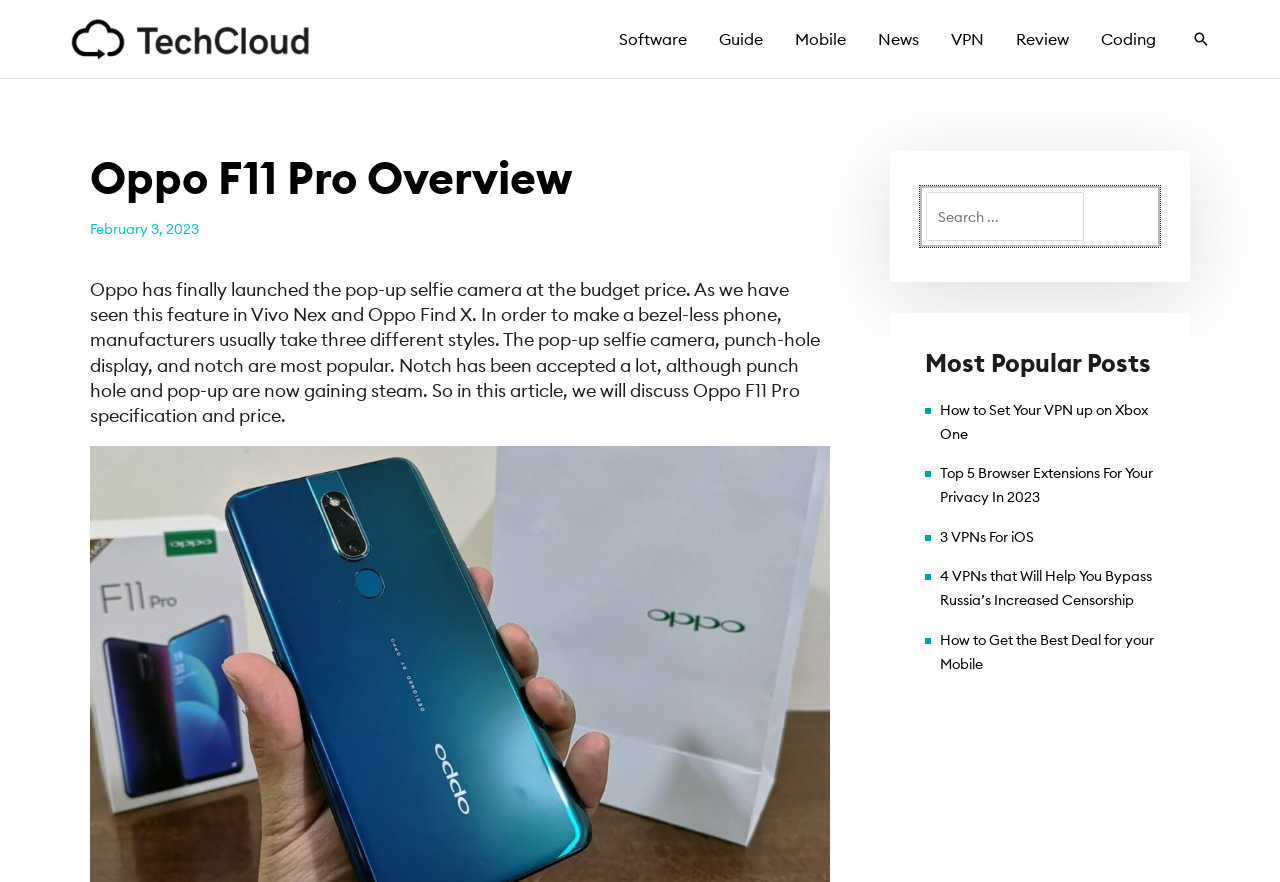What is the date of the article?
From the screenshot, supply a one-word or short-phrase answer.

February 3, 2023